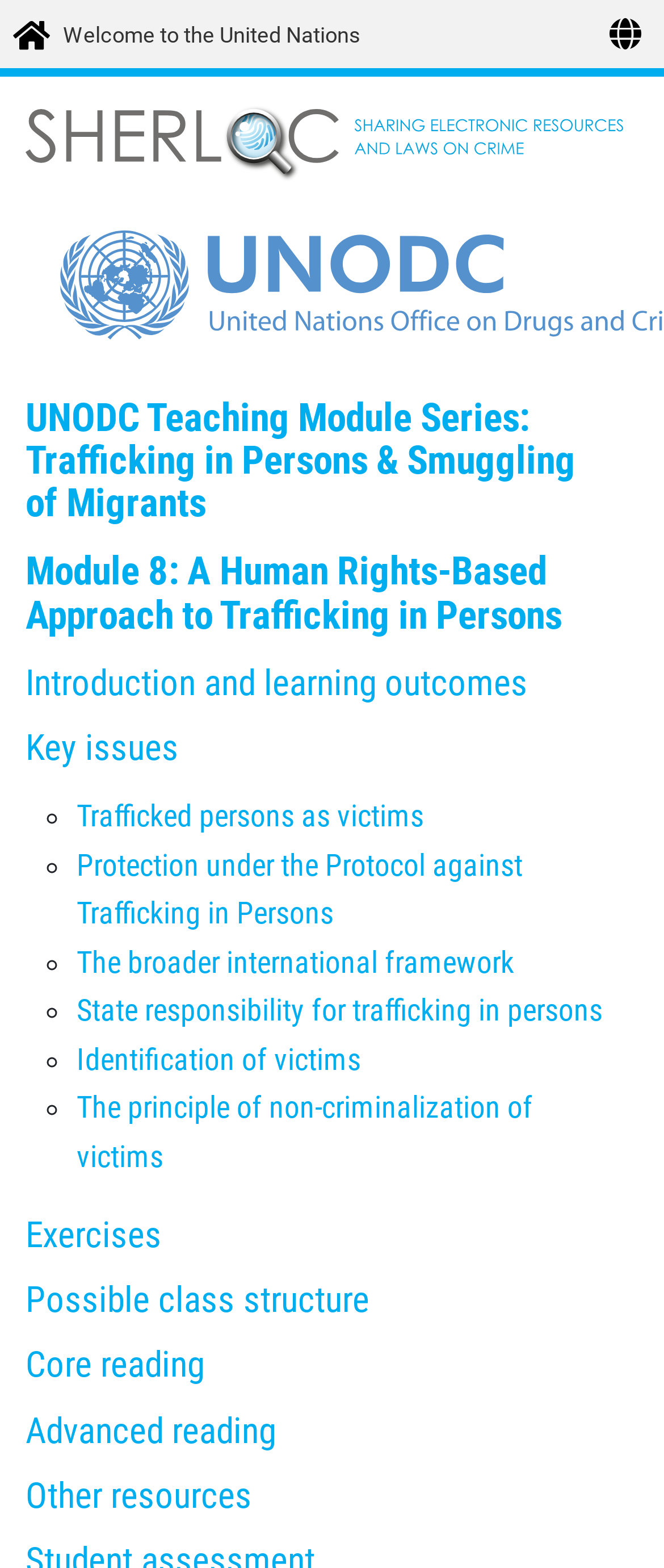Locate the bounding box coordinates of the element that needs to be clicked to carry out the instruction: "Go to UNODC Teaching Module Series". The coordinates should be given as four float numbers ranging from 0 to 1, i.e., [left, top, right, bottom].

[0.038, 0.252, 0.867, 0.336]